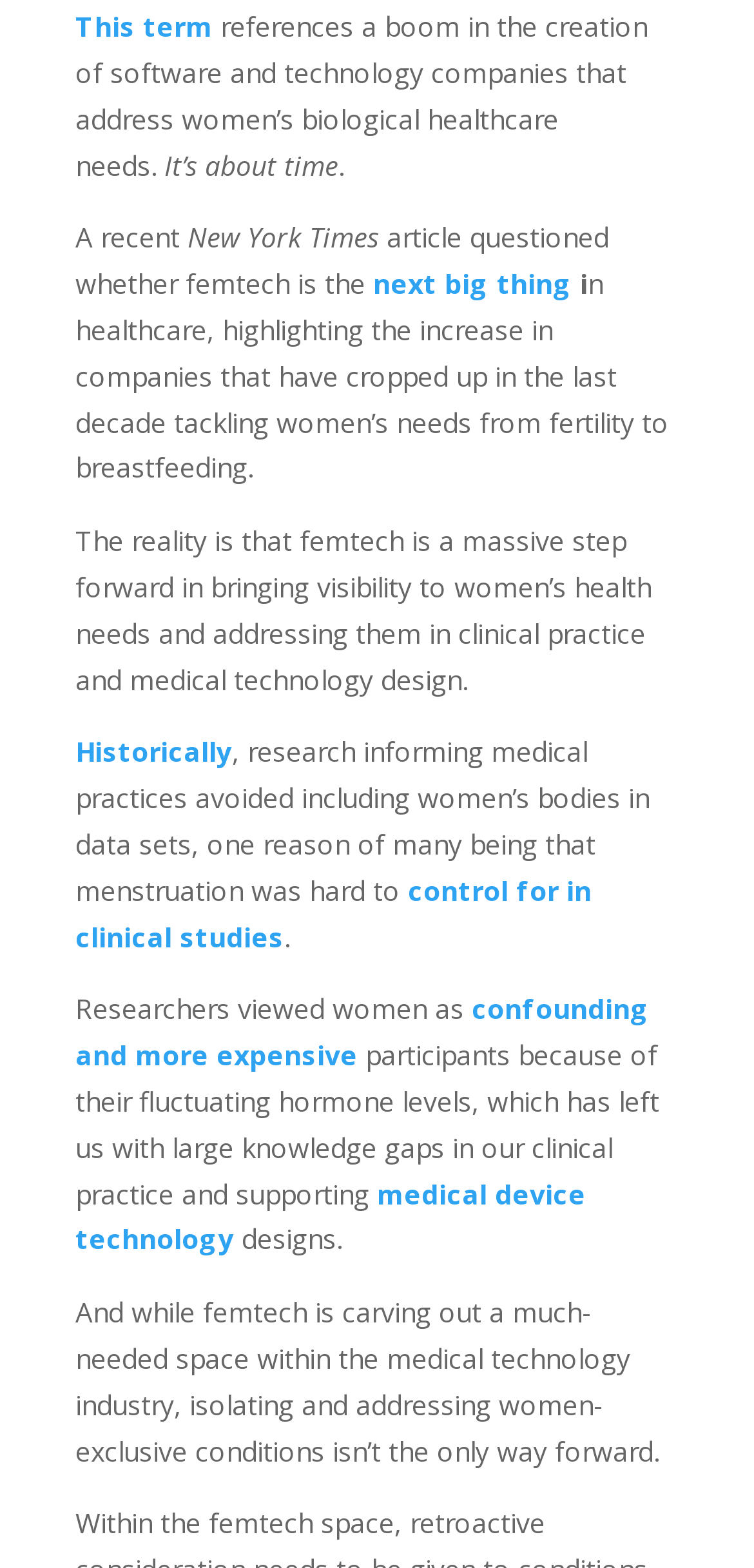Why were women viewed as problematic in research?
Please respond to the question with a detailed and well-explained answer.

Women were viewed as problematic in research because of their fluctuating hormone levels, which made them 'confounding and more expensive participants'.